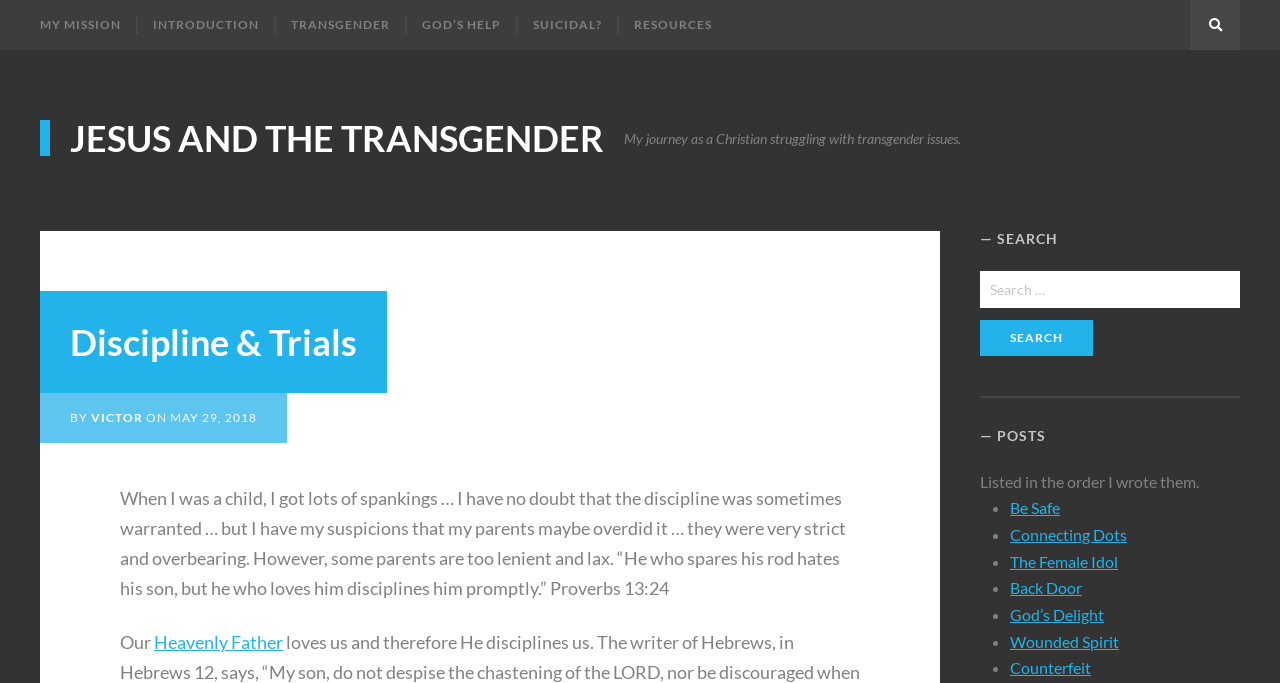Can you pinpoint the bounding box coordinates for the clickable element required for this instruction: "Read the 'Discipline & Trials' article"? The coordinates should be four float numbers between 0 and 1, i.e., [left, top, right, bottom].

[0.031, 0.426, 0.302, 0.575]